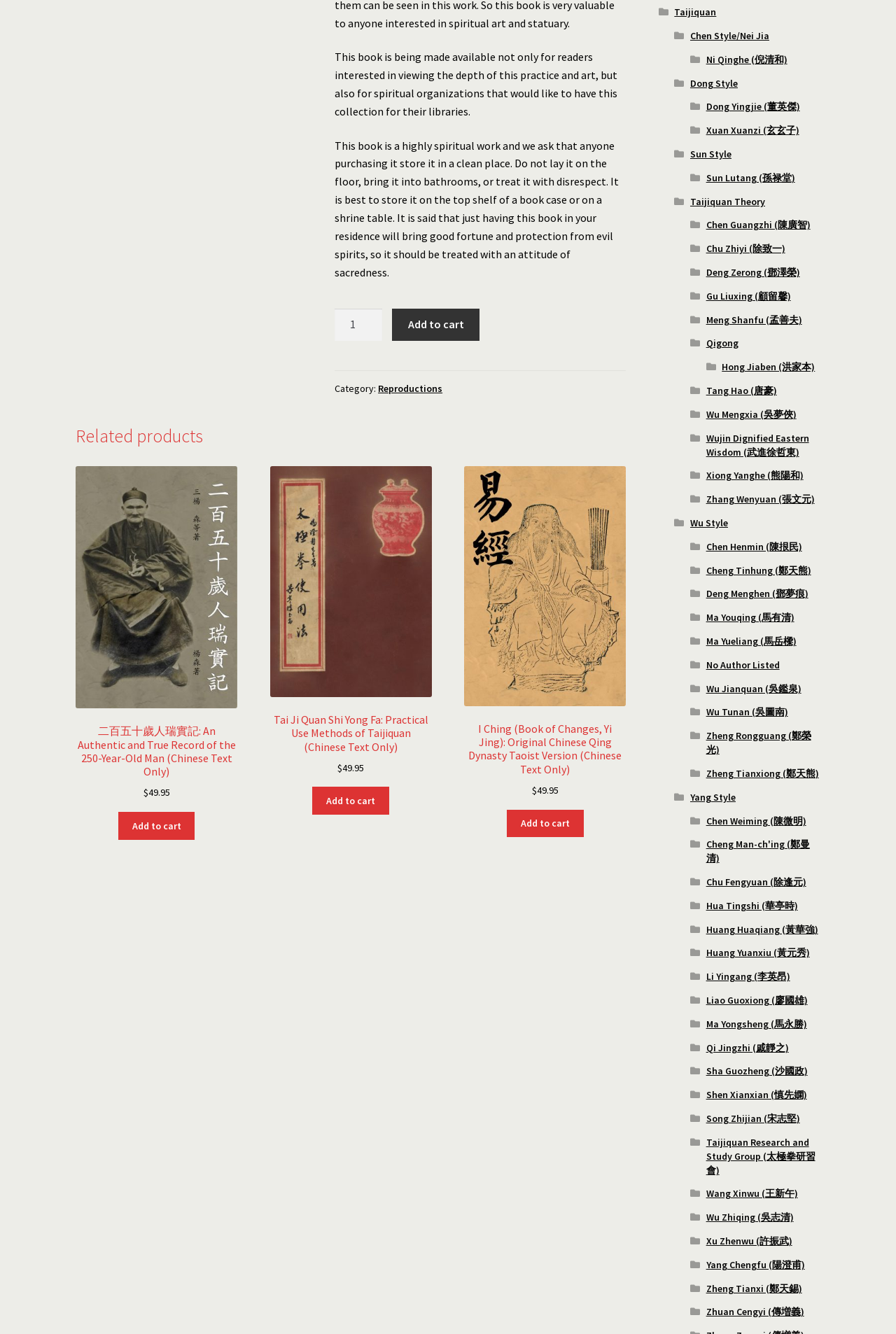What is the minimum quantity of the book that can be purchased?
Based on the screenshot, answer the question with a single word or phrase.

1